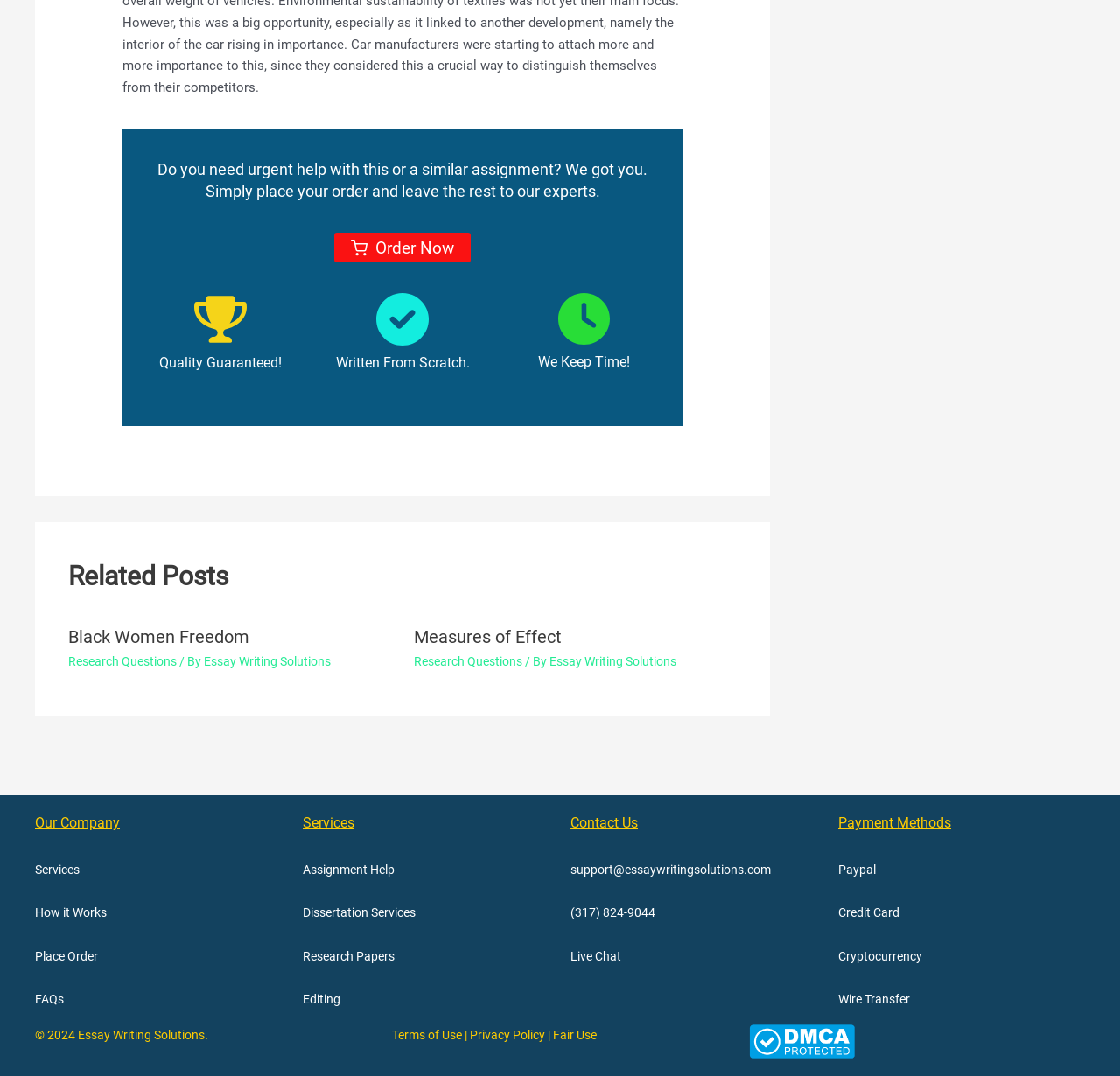Please determine the bounding box coordinates of the section I need to click to accomplish this instruction: "Read 'Related Posts'".

[0.061, 0.516, 0.658, 0.555]